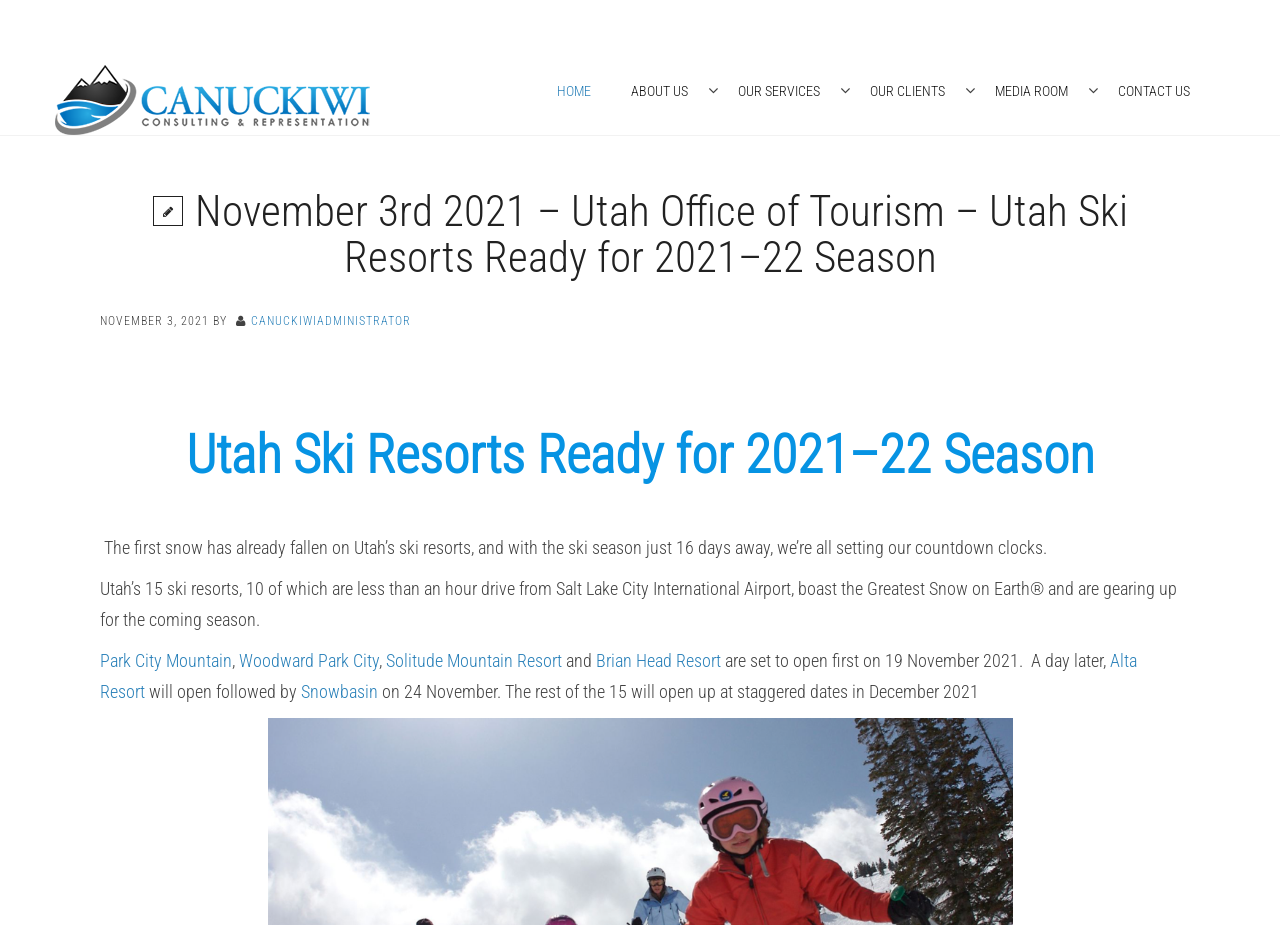Kindly respond to the following question with a single word or a brief phrase: 
What is the name of the airport mentioned?

Salt Lake City International Airport